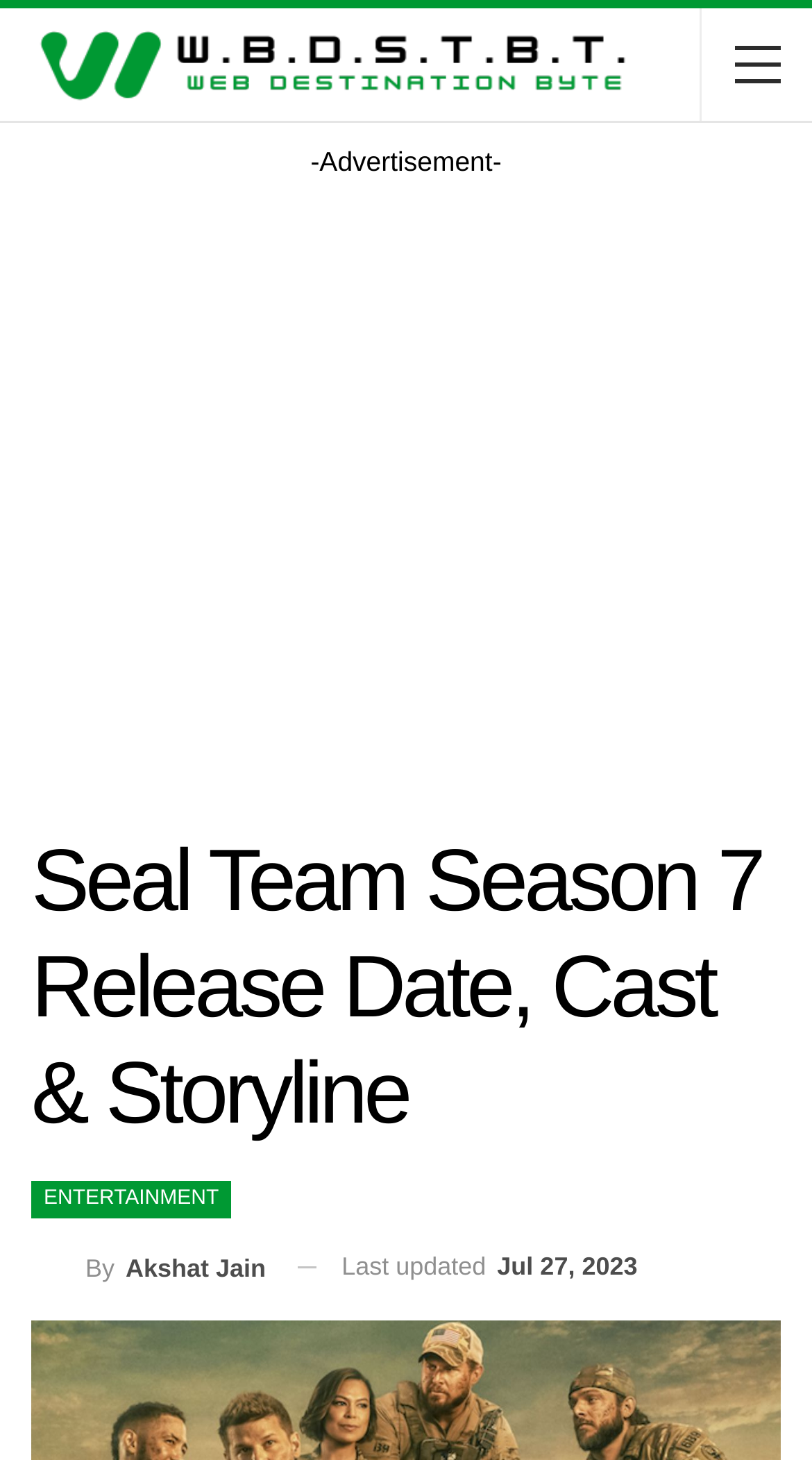Determine the bounding box coordinates (top-left x, top-left y, bottom-right x, bottom-right y) of the UI element described in the following text: Entertainment

[0.038, 0.809, 0.285, 0.835]